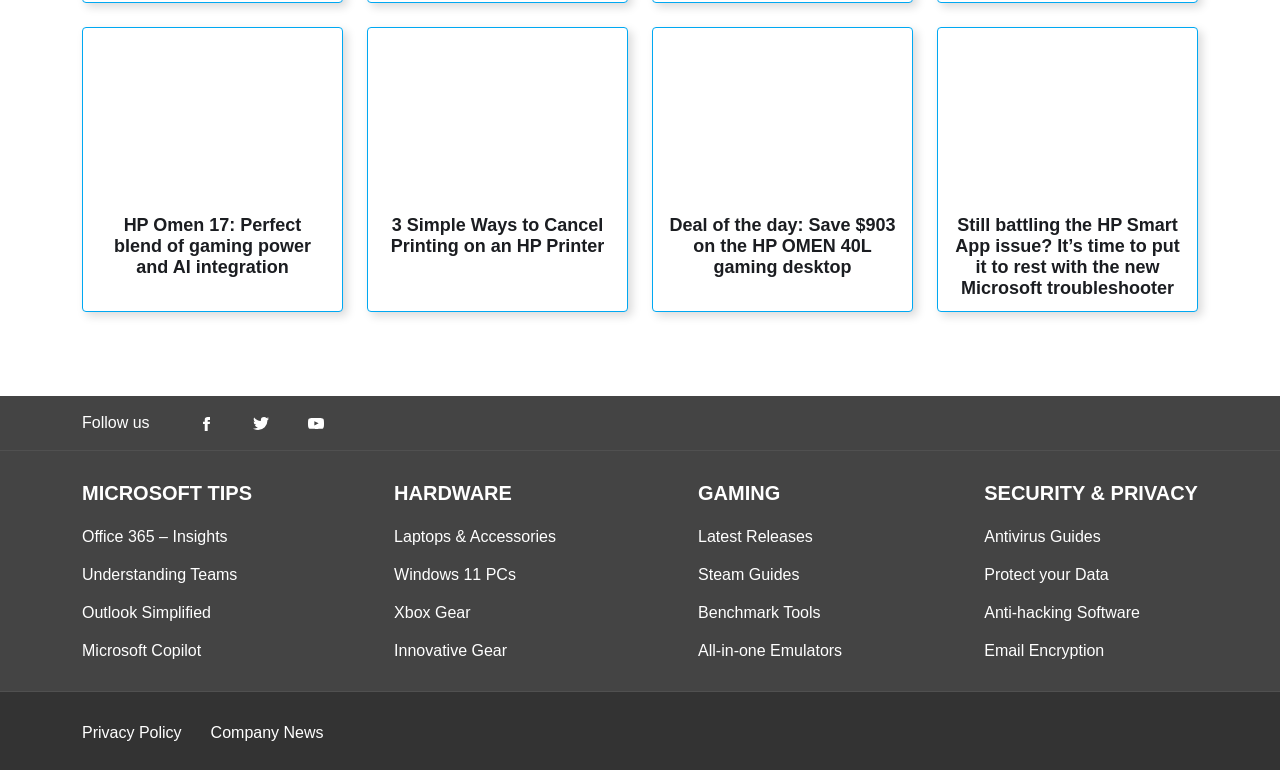Use one word or a short phrase to answer the question provided: 
What is the category of the link 'Latest Releases'?

Gaming